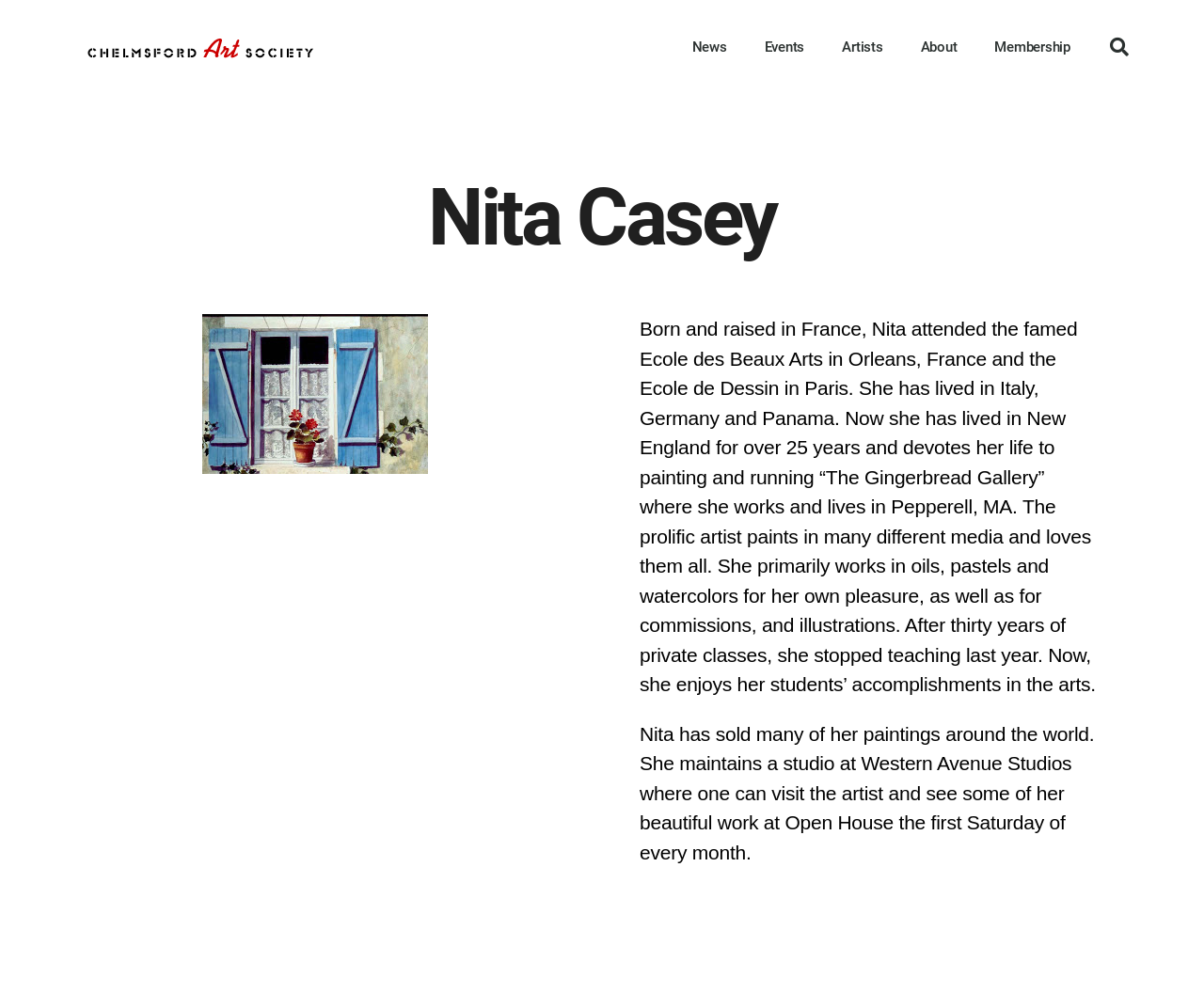Using a single word or phrase, answer the following question: 
How long has Nita Casey lived in New England?

Over 25 years